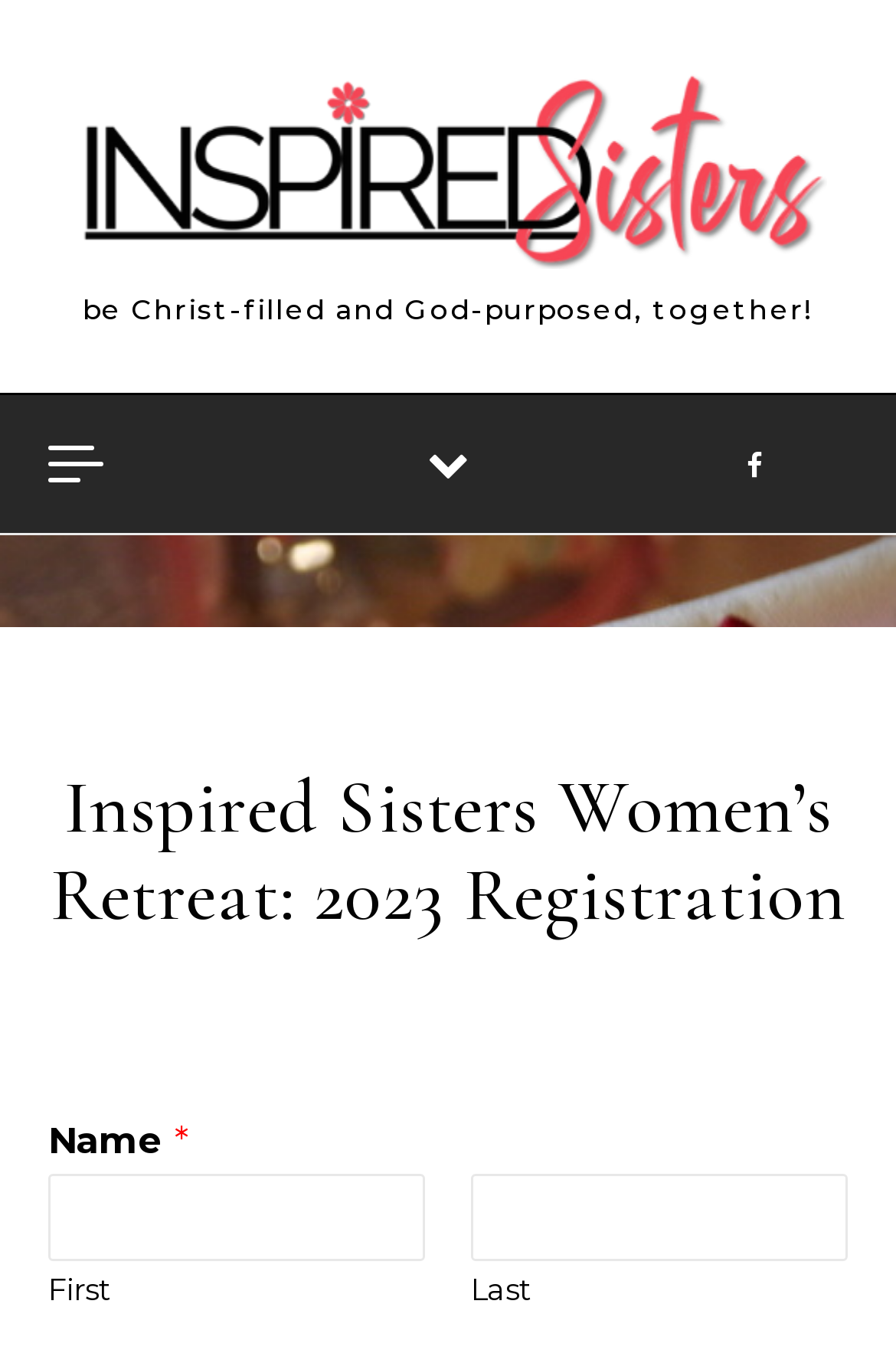What is the purpose of the webpage?
Use the image to answer the question with a single word or phrase.

Registration